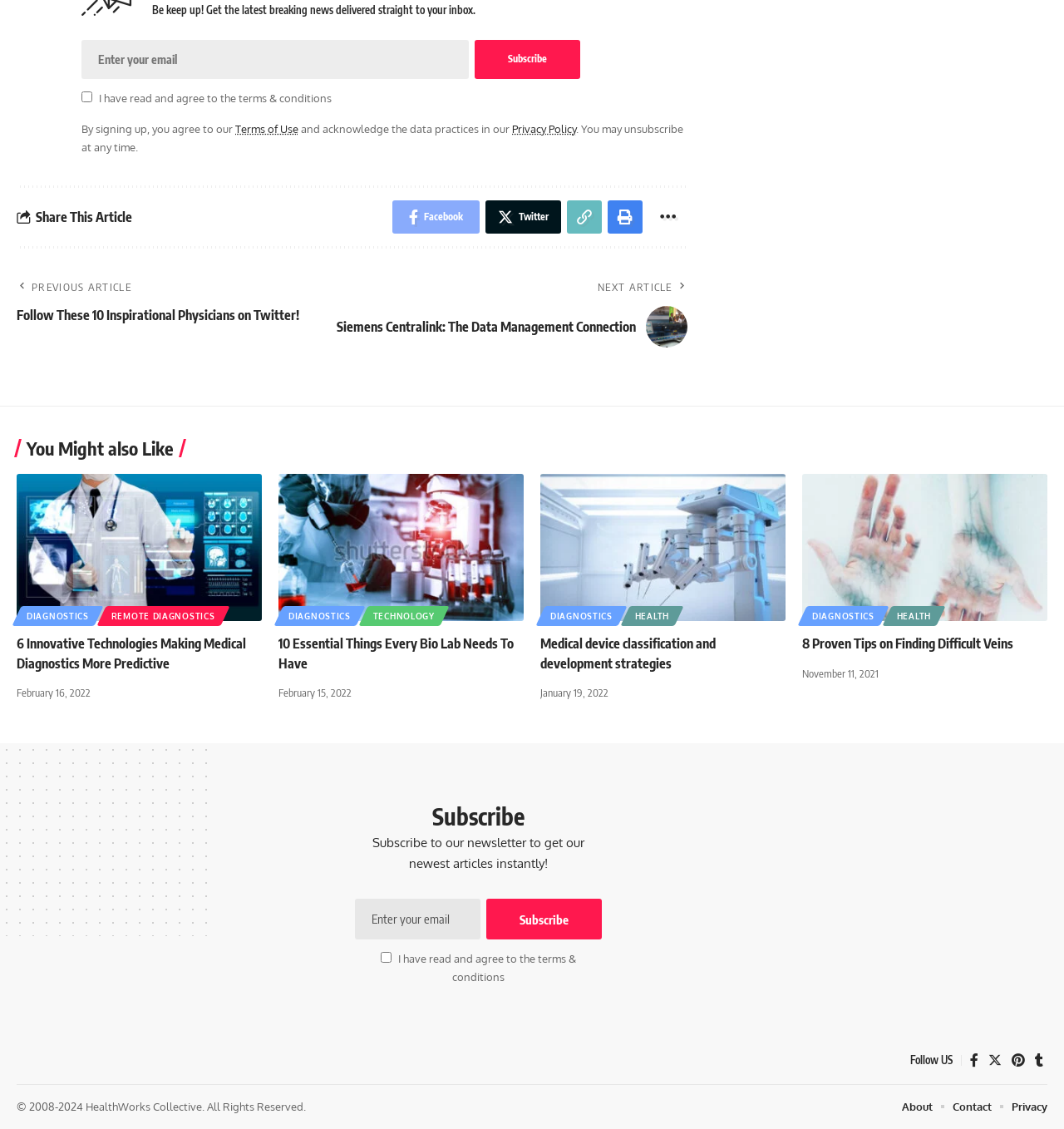Please identify the bounding box coordinates of the clickable area that will allow you to execute the instruction: "check copyright information".

None